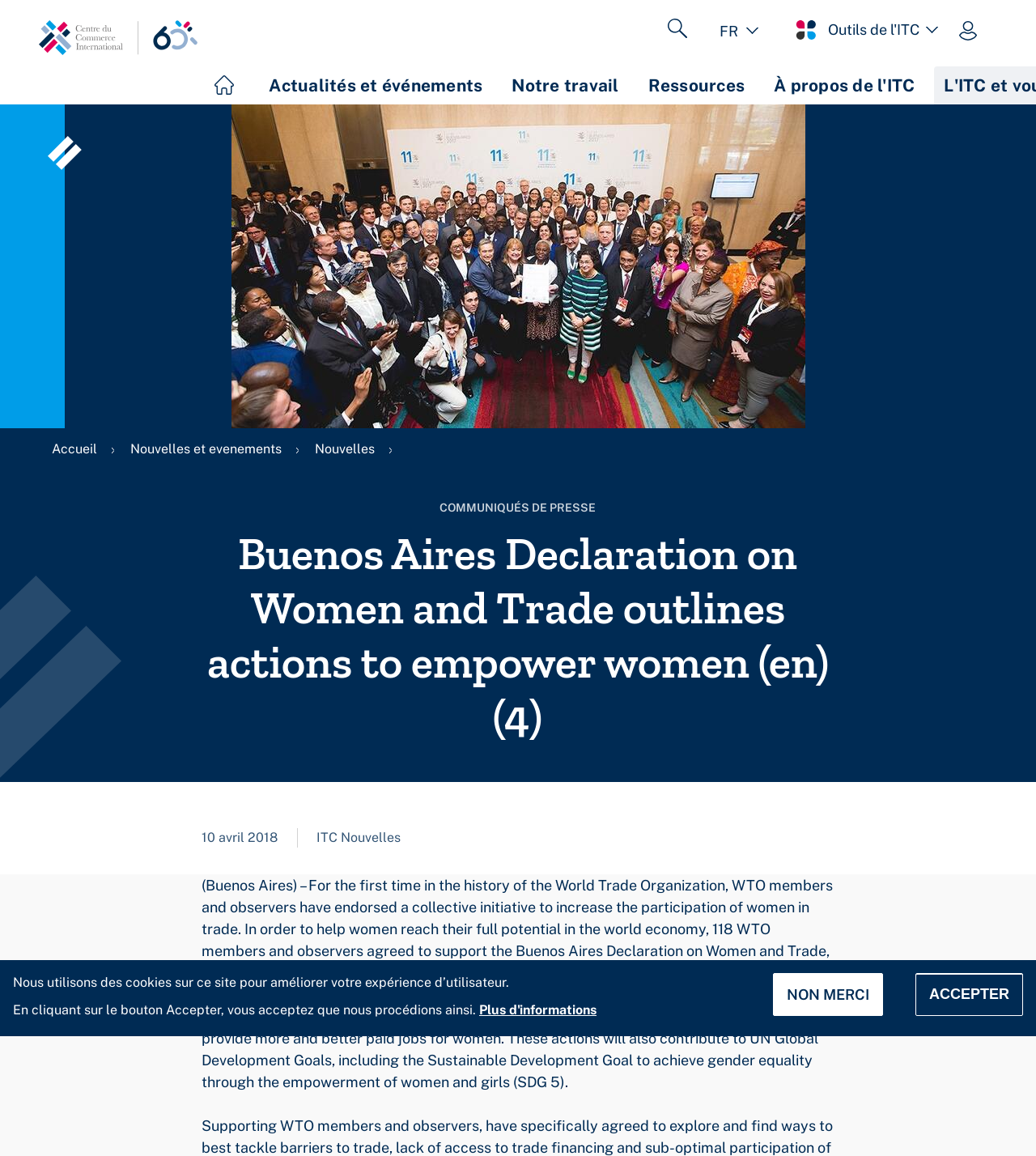Identify the bounding box coordinates of the specific part of the webpage to click to complete this instruction: "Read the news".

[0.195, 0.718, 0.268, 0.731]